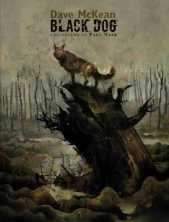Create an extensive and detailed description of the image.

This image features the cover art for "Black Dog," a graphic novel created by Dave McKean with a story by Paul Nash. The artwork depicts a surreal landscape where a wolf-like creature stands atop a gnarled tree stump, surrounded by a haunting, fog-laden environment. The muted color palette of grays and browns contributes to the eerie atmosphere, suggesting themes of isolation and nature's resilience. The title "Black Dog" is prominently displayed at the top in bold letters, indicating the book's identity while inviting readers into its mystical narrative. This artwork exemplifies McKean's distinctive style, blending elements of darkness with intriguing visual storytelling.